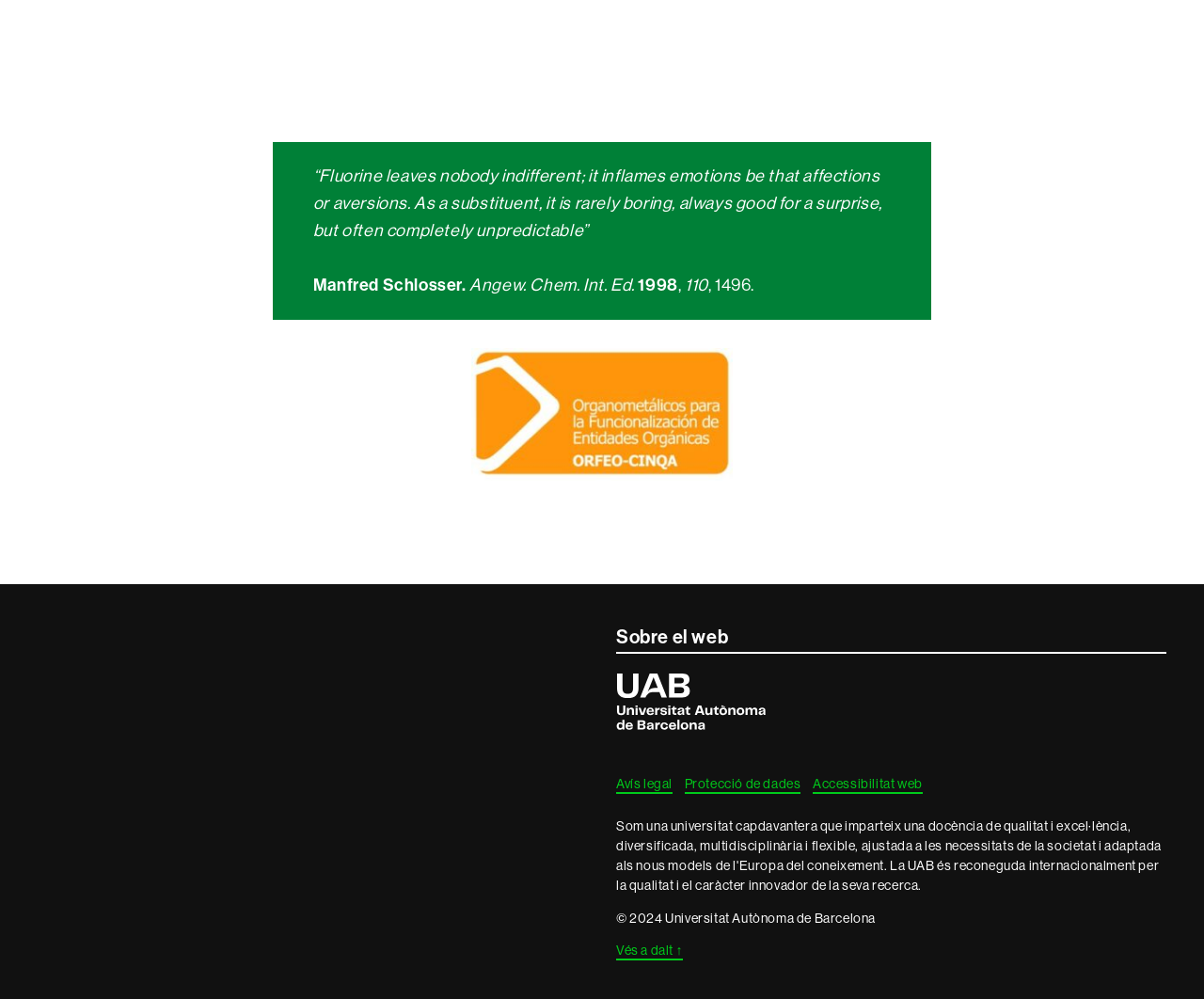Provide a one-word or brief phrase answer to the question:
What is the copyright year mentioned at the bottom of the webpage?

2024